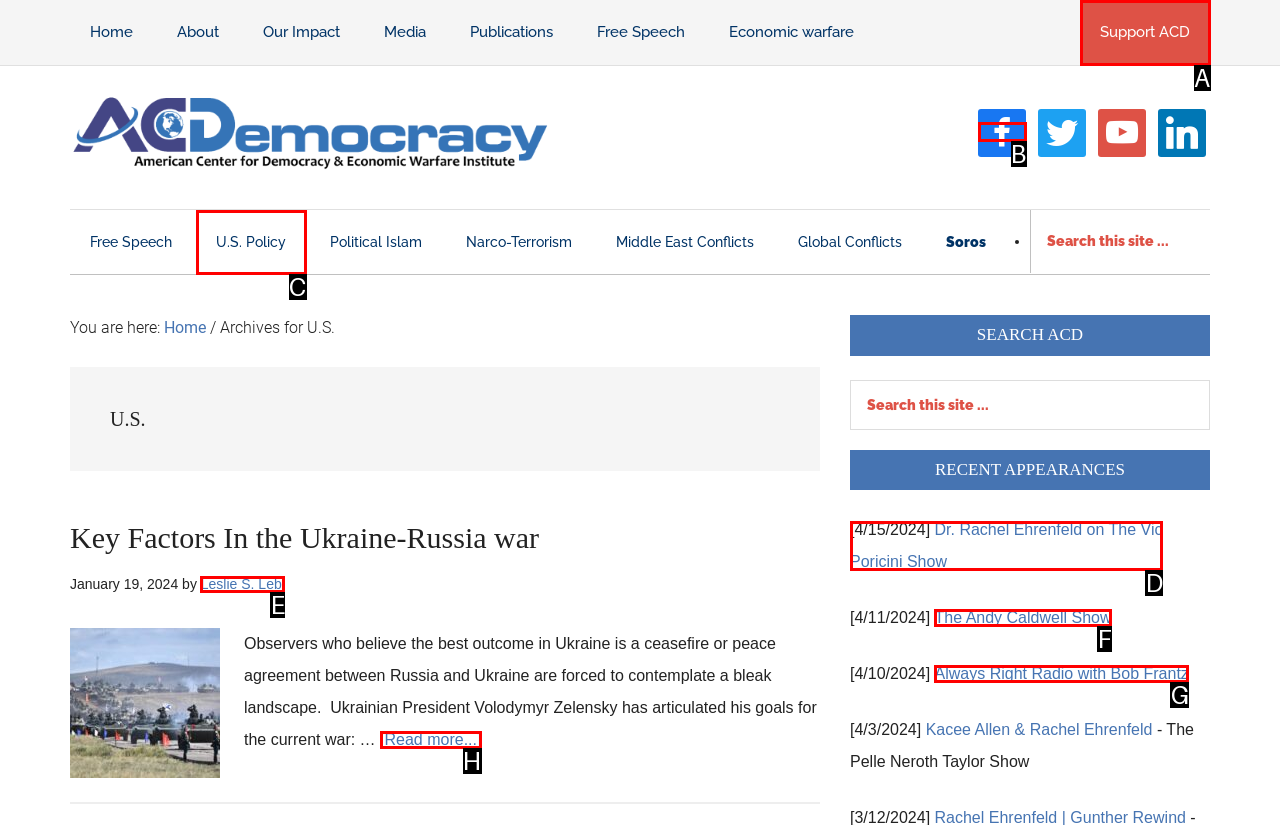Determine the HTML element to click for the instruction: Read more about Key Factors In the Ukraine-Russia war.
Answer with the letter corresponding to the correct choice from the provided options.

H